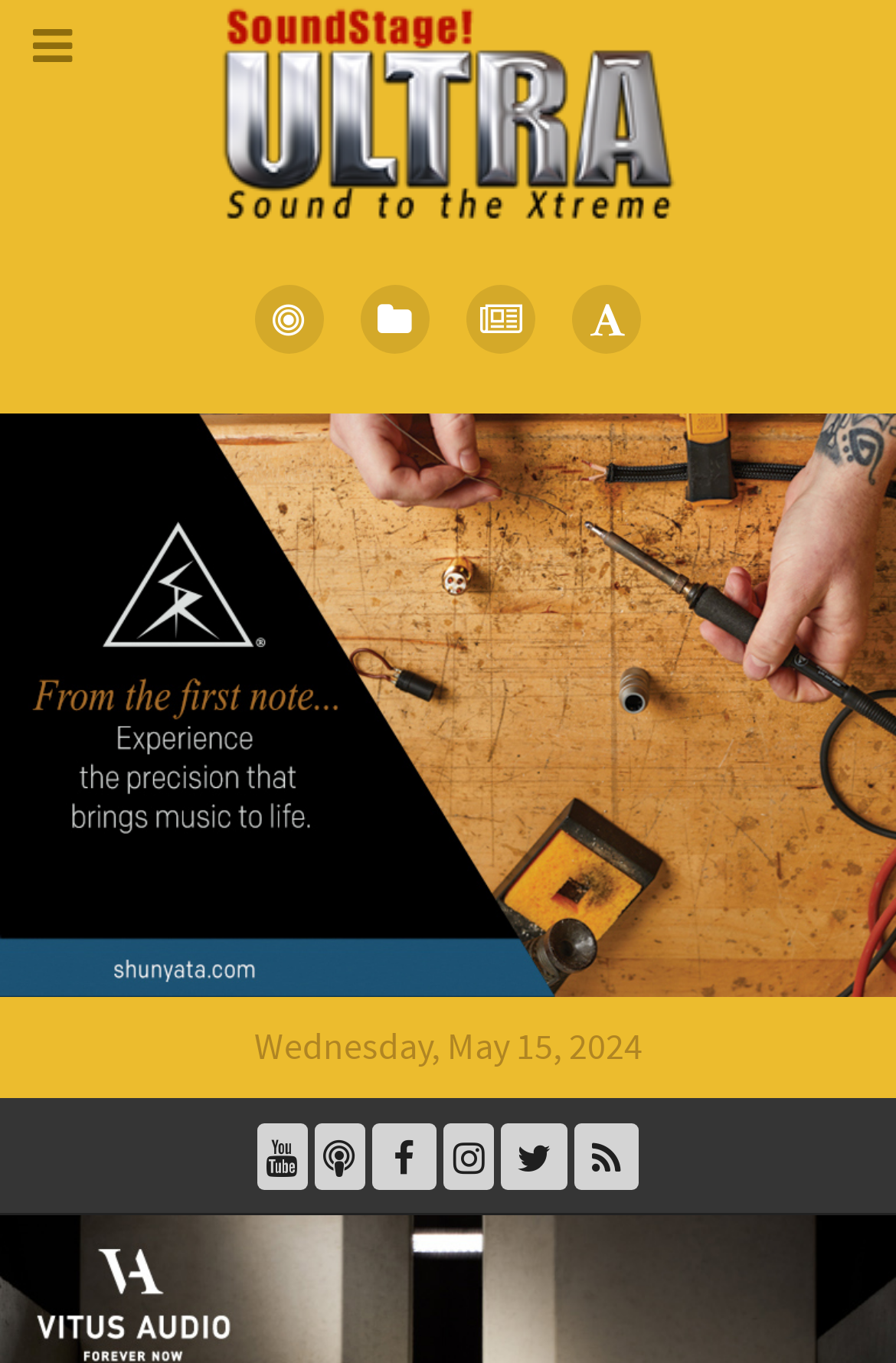How many links are there at the bottom of the webpage?
Provide a one-word or short-phrase answer based on the image.

6